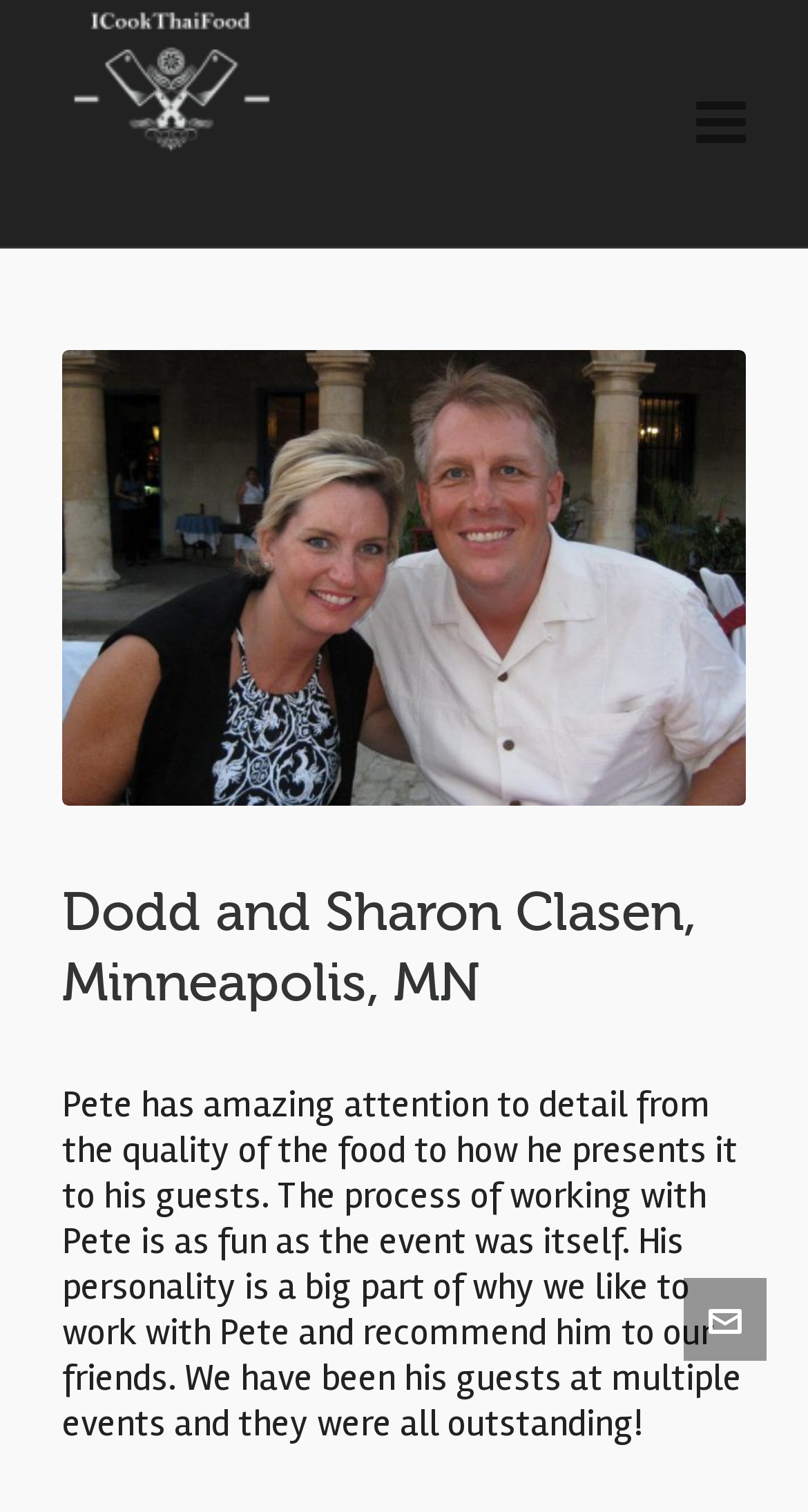Utilize the details in the image to give a detailed response to the question: What is the tone of the testimonial about Pete?

The testimonial about Pete is a StaticText element that describes Pete's attention to detail and his personality. The language used is very positive, with words like 'amazing', 'fun', and 'outstanding'. This suggests that the tone of the testimonial is overwhelmingly positive.